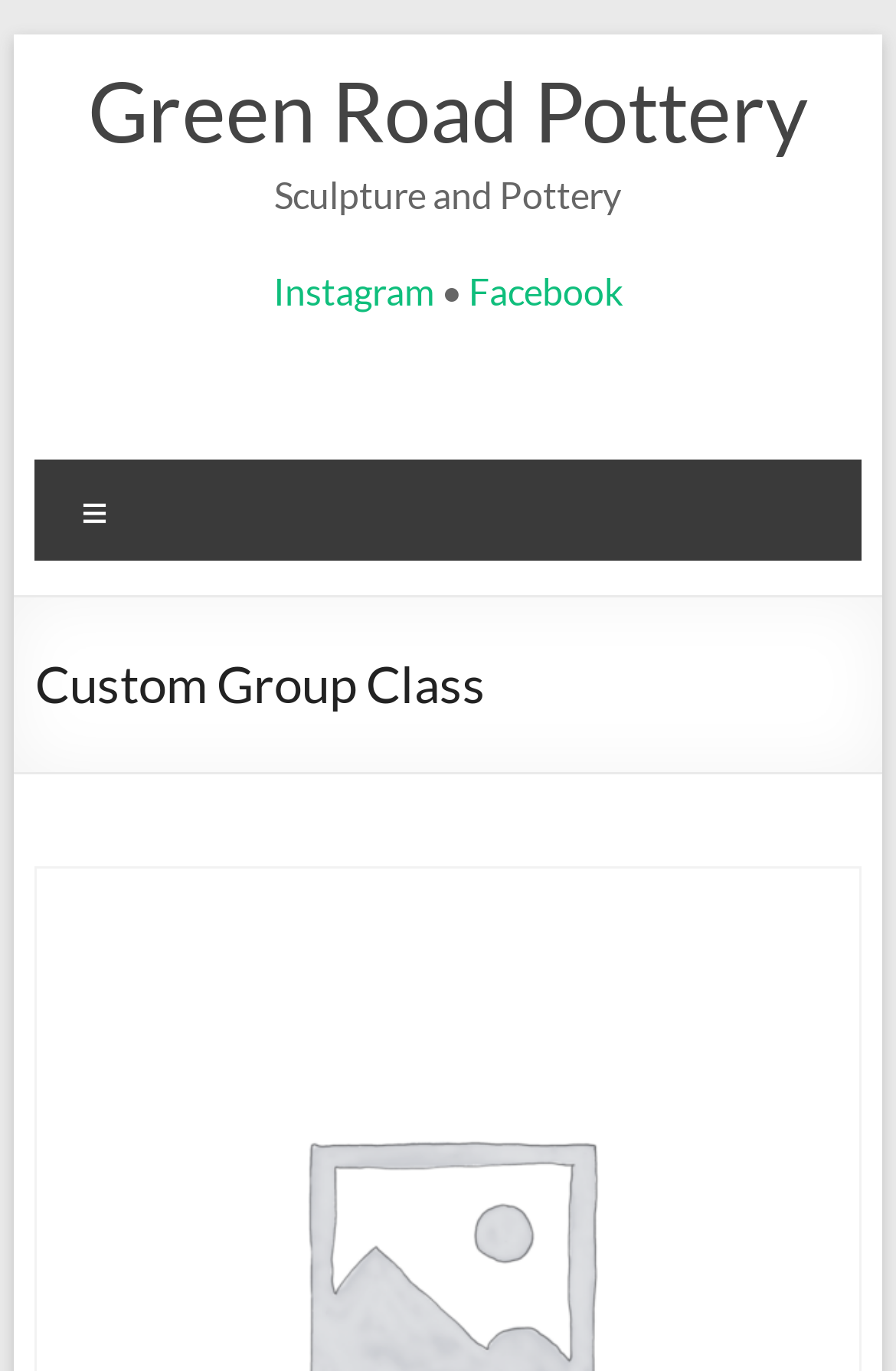Please provide the bounding box coordinate of the region that matches the element description: Instagram. Coordinates should be in the format (top-left x, top-left y, bottom-right x, bottom-right y) and all values should be between 0 and 1.

[0.305, 0.196, 0.485, 0.228]